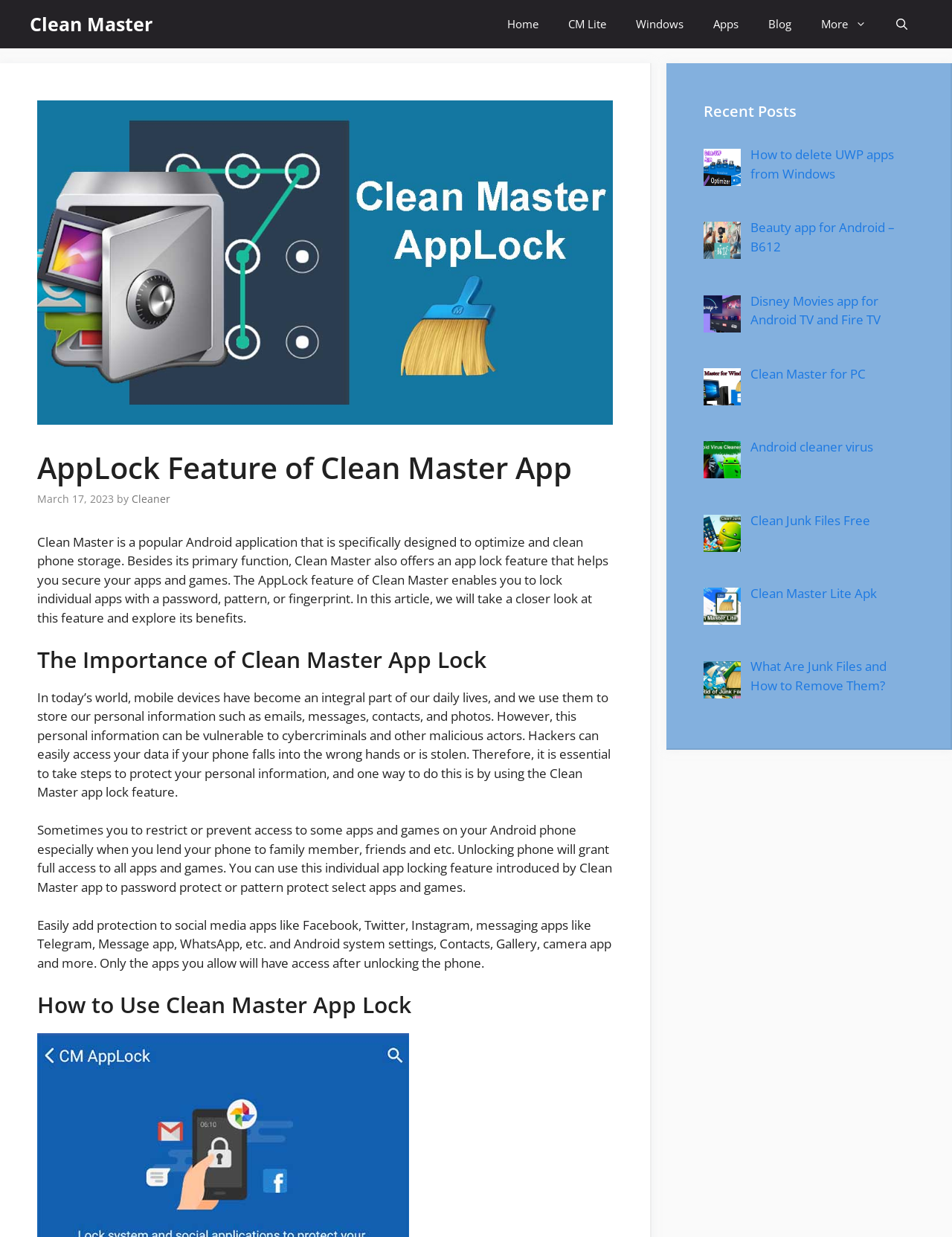Give a one-word or short-phrase answer to the following question: 
What is the purpose of using Clean Master app lock feature?

Protect personal information